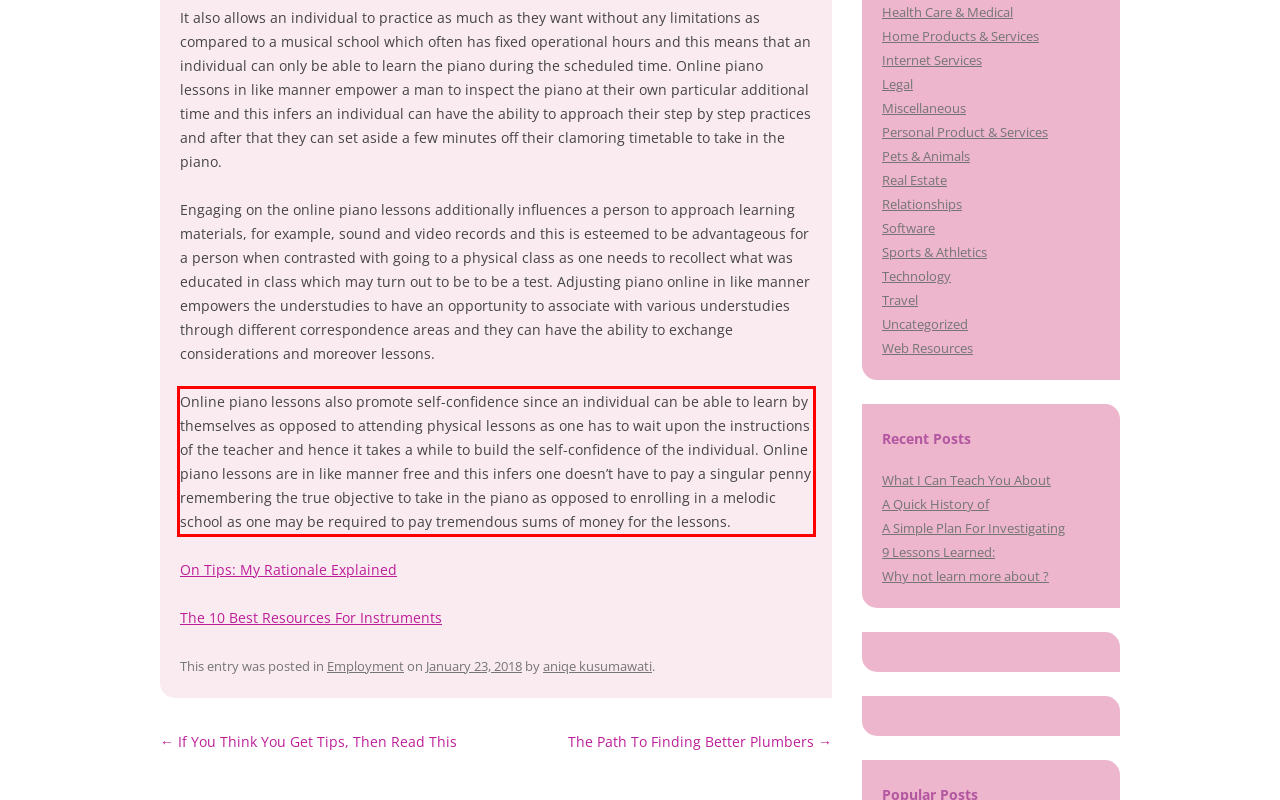Given a webpage screenshot, identify the text inside the red bounding box using OCR and extract it.

Online piano lessons also promote self-confidence since an individual can be able to learn by themselves as opposed to attending physical lessons as one has to wait upon the instructions of the teacher and hence it takes a while to build the self-confidence of the individual. Online piano lessons are in like manner free and this infers one doesn’t have to pay a singular penny remembering the true objective to take in the piano as opposed to enrolling in a melodic school as one may be required to pay tremendous sums of money for the lessons.